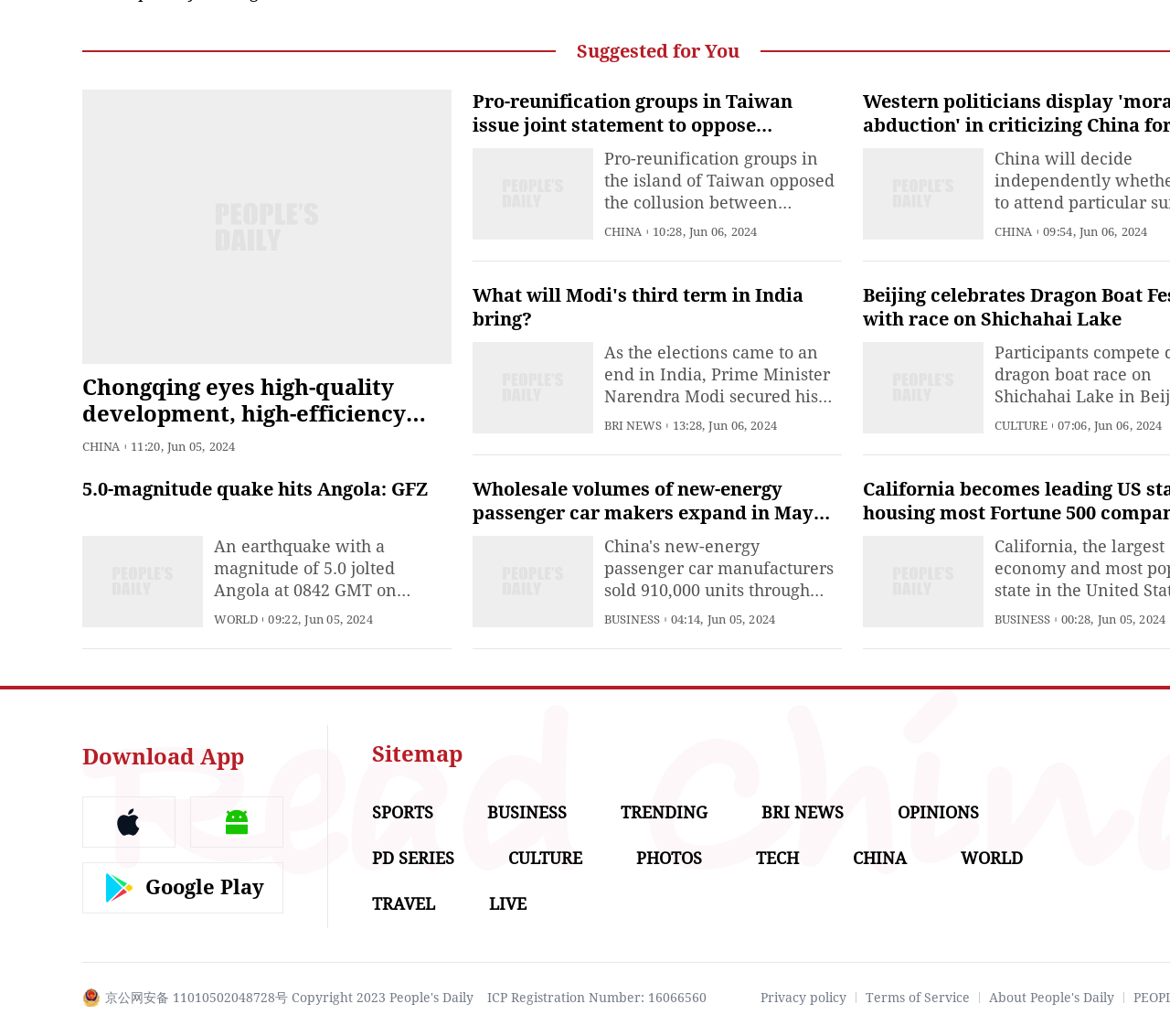Can you determine the bounding box coordinates of the area that needs to be clicked to fulfill the following instruction: "Read the news about Chongqing's high-quality development"?

[0.07, 0.362, 0.347, 0.438]